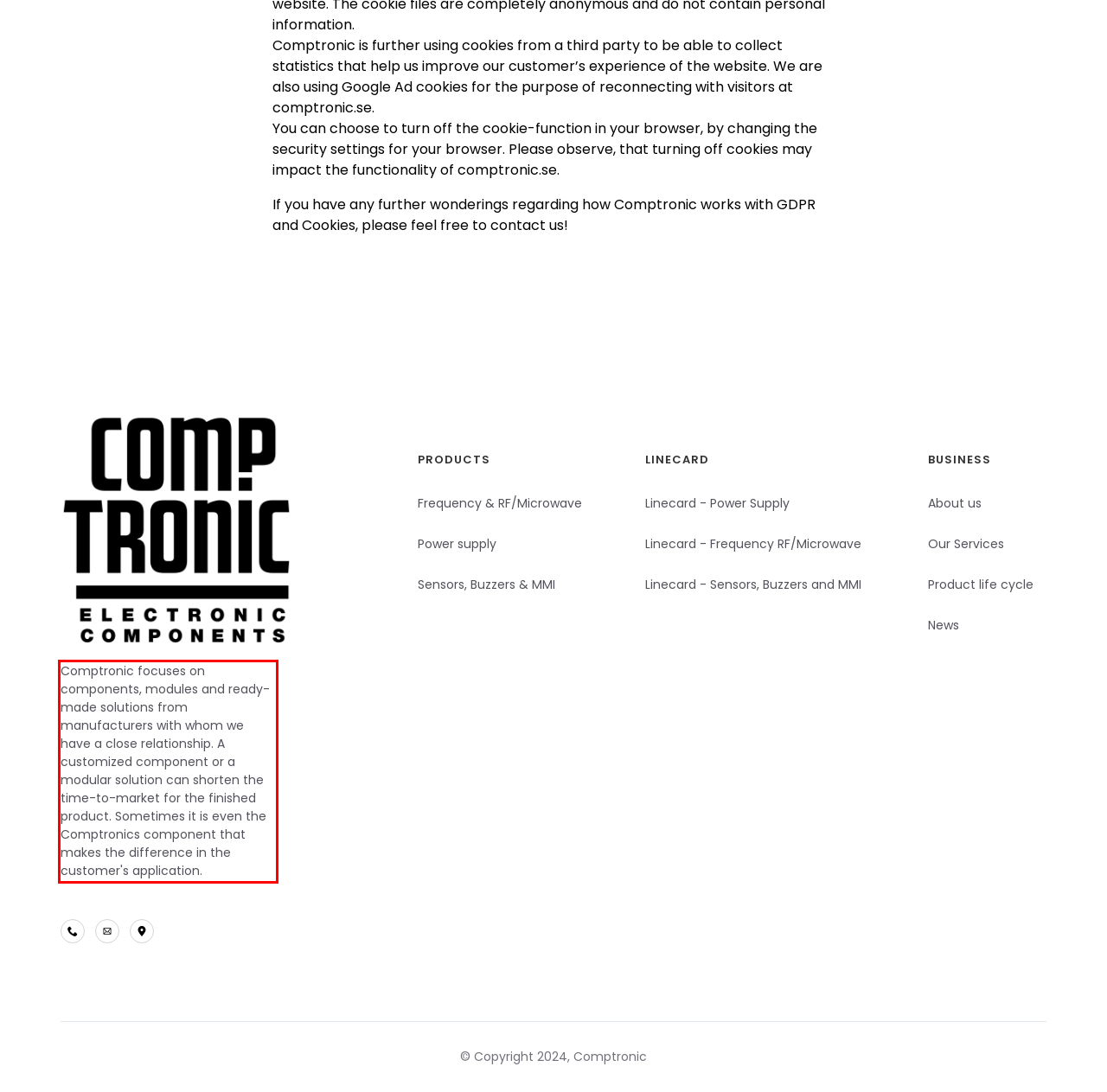With the provided screenshot of a webpage, locate the red bounding box and perform OCR to extract the text content inside it.

Comptronic focuses on components, modules and ready-made solutions from manufacturers with whom we have a close relationship. A customized component or a modular solution can shorten the time-to-market for the finished product. Sometimes it is even the Comptronics component that makes the difference in the customer's application.